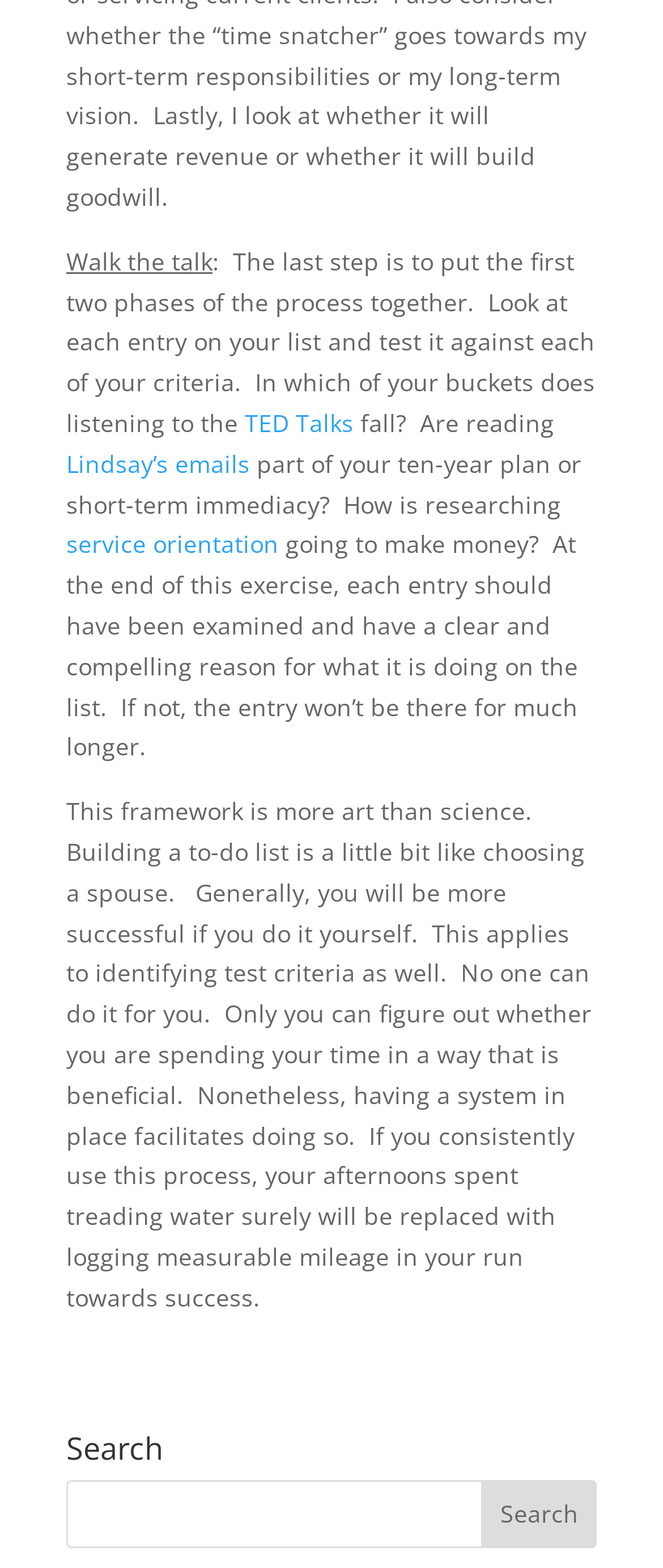What is the author's advice on building a to-do list?
Can you provide a detailed and comprehensive answer to the question?

The author advises that building a to-do list is a personal task and no one can do it for you. It requires identifying test criteria and figuring out whether the tasks are beneficial or not, which can only be done by the individual themselves.